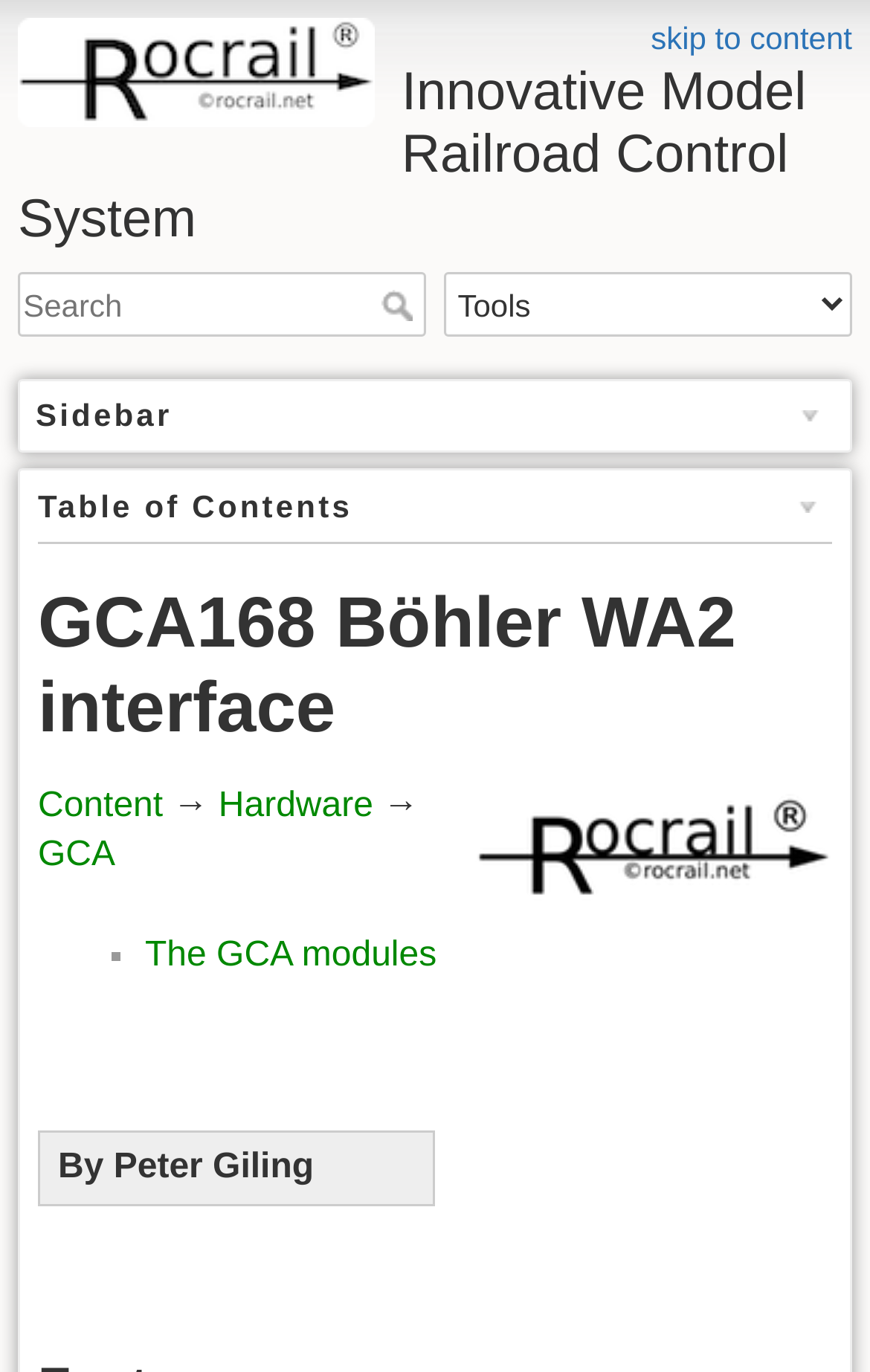Please identify the bounding box coordinates of the element's region that I should click in order to complete the following instruction: "go to GCA168 Böhler WA2 interface". The bounding box coordinates consist of four float numbers between 0 and 1, i.e., [left, top, right, bottom].

[0.044, 0.422, 0.956, 0.547]